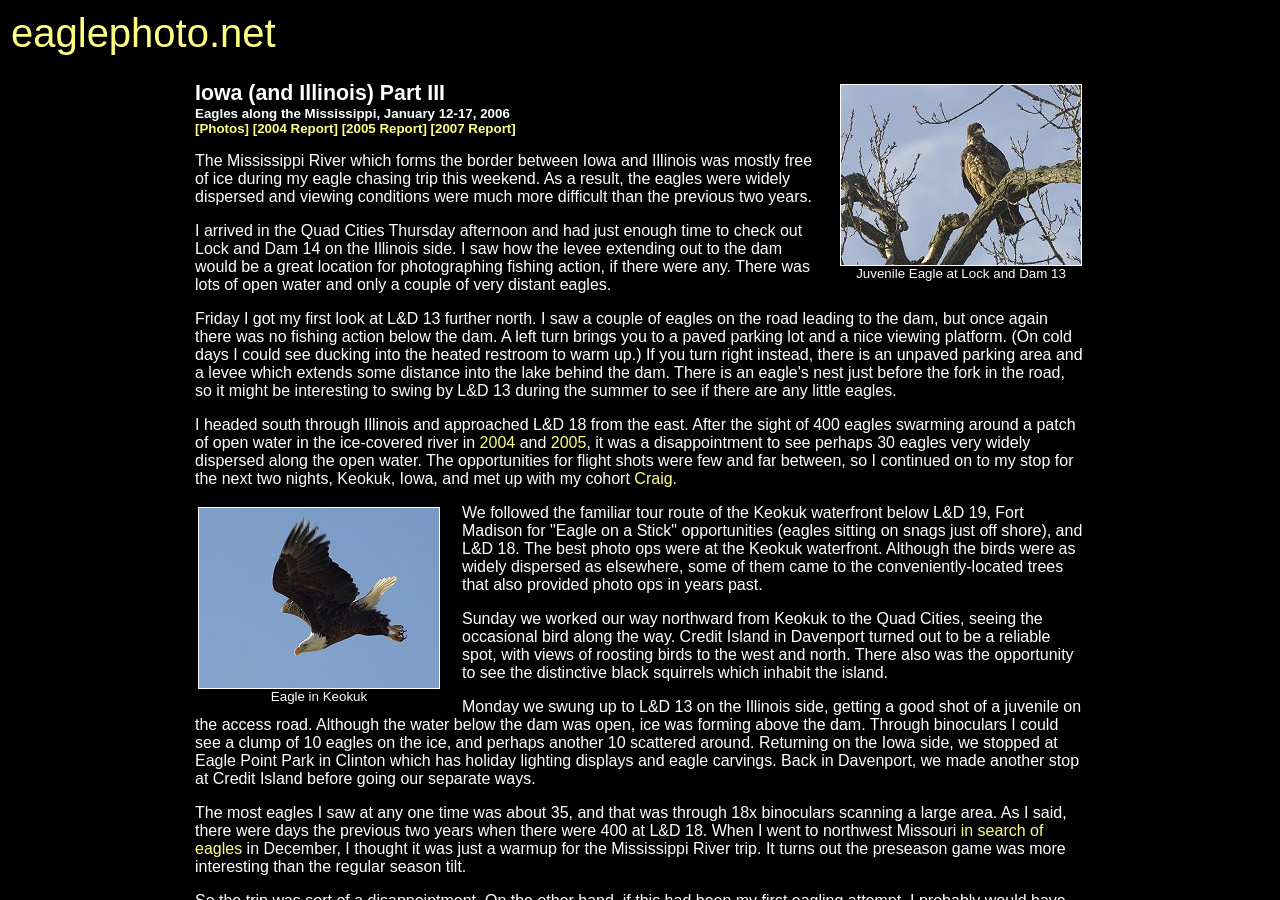Articulate a detailed summary of the webpage's content and design.

The webpage is about eagles, specifically a personal account of an eagle-watching trip along the Mississippi River. At the top of the page, there is a link to "eaglephoto.net" and a title that reads "Juvenile Eagle at Lock and Dam 13". Below this, there is a large block of text that describes the author's experience on the trip, including the locations they visited, the number of eagles they saw, and the challenges they faced in photographing the birds.

To the right of the text, there are two images: one of a juvenile eagle at Lock and Dam 13, and another of an eagle in Keokuk. These images are accompanied by links to more photos. The text is divided into sections, with headings such as "Iowa (and Illinois) Part III" and "Eagles along the Mississippi, January 12-17, 2006". There are also links to reports from previous years, including 2004, 2005, and 2007.

The author describes their journey, starting from the Quad Cities and moving south through Illinois, where they saw a few eagles at Lock and Dam 14. They then headed to Keokuk, Iowa, where they met up with a friend and saw more eagles. The author notes that the eagles were widely dispersed and difficult to photograph, but they were able to get some good shots at the Keokuk waterfront.

The page also mentions other locations visited, including Credit Island in Davenport, Eagle Point Park in Clinton, and Lock and Dam 13 on the Illinois side. The author concludes by noting that they saw a total of about 35 eagles during the trip, which was fewer than they had seen in previous years.